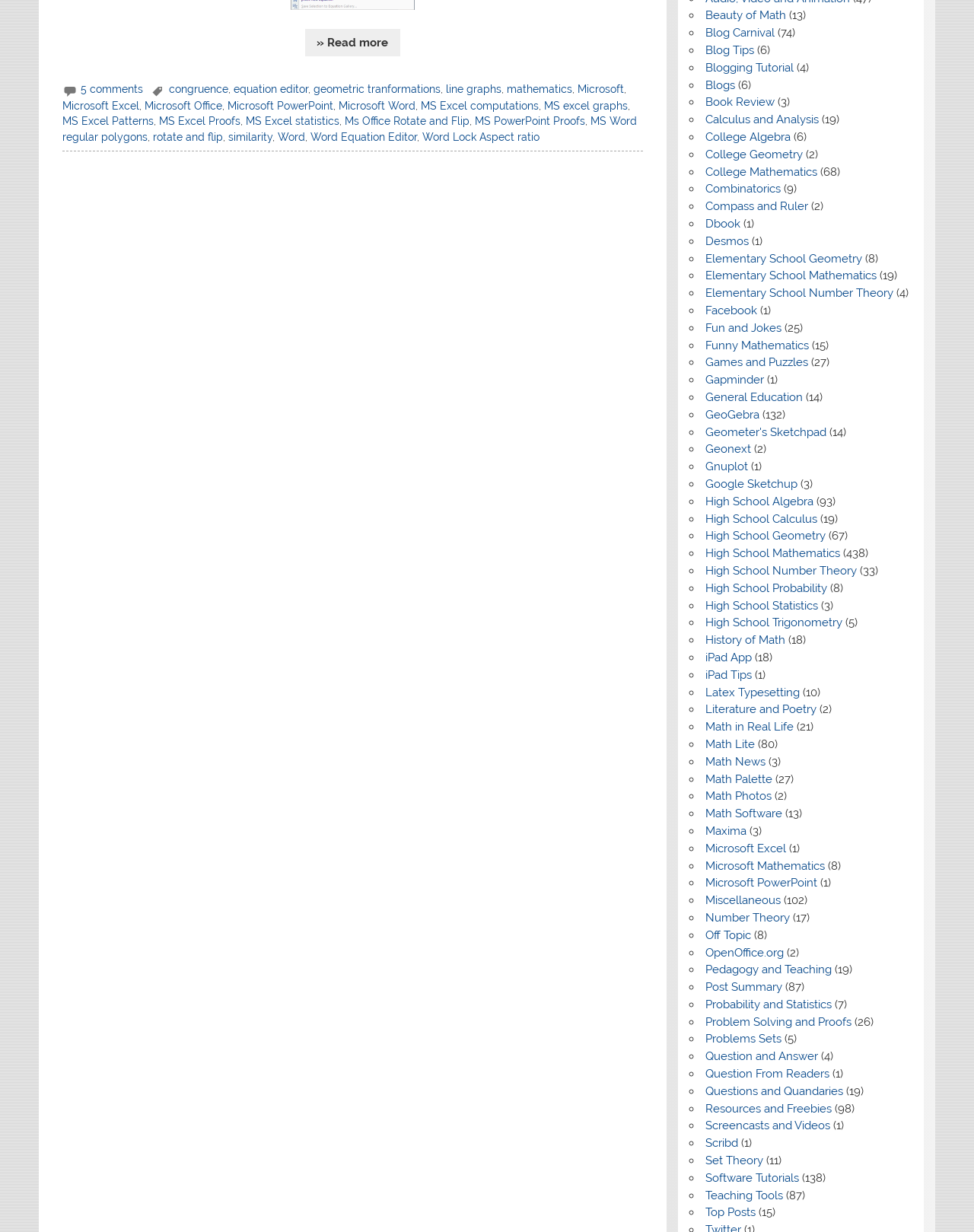Given the description Admissions, predict the bounding box coordinates of the UI element. Ensure the coordinates are in the format (top-left x, top-left y, bottom-right x, bottom-right y) and all values are between 0 and 1.

None